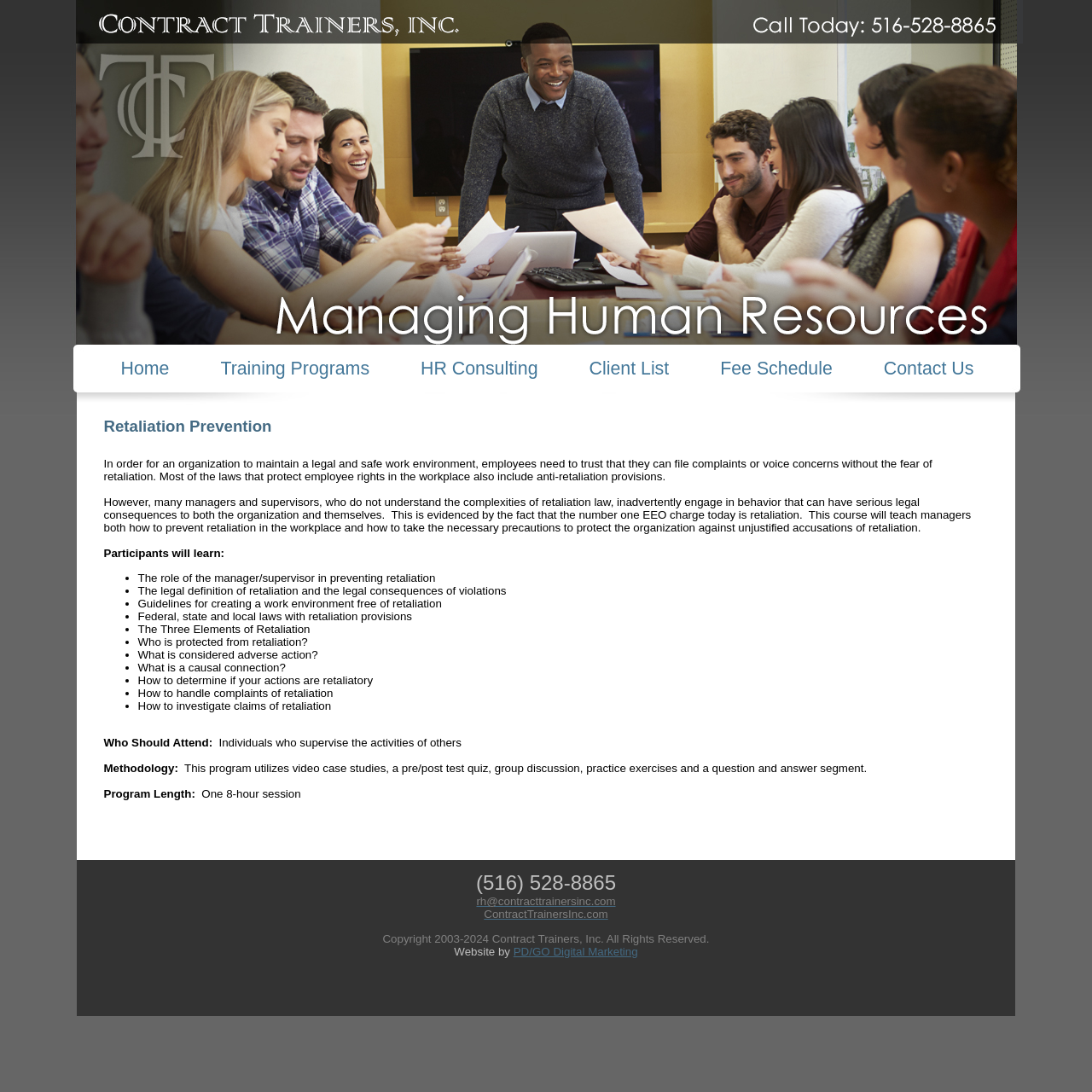Identify the bounding box coordinates for the element you need to click to achieve the following task: "Visit ContractTrainersInc.com". Provide the bounding box coordinates as four float numbers between 0 and 1, in the form [left, top, right, bottom].

[0.443, 0.831, 0.557, 0.843]